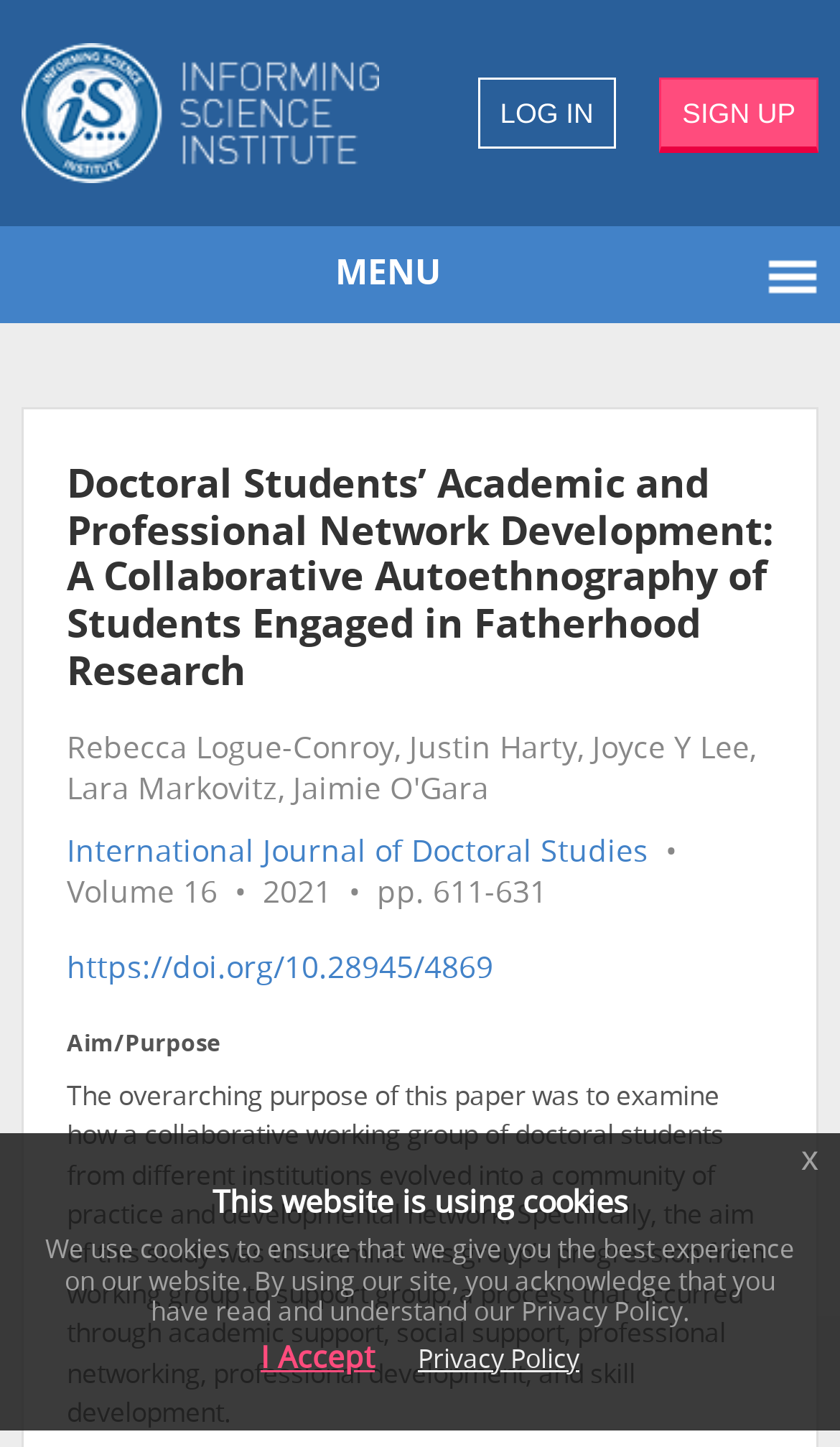From the image, can you give a detailed response to the question below:
What is the name of the institute?

The name of the institute can be found in the top-left corner of the webpage, where it is written as a link and also accompanied by an image with the same name.